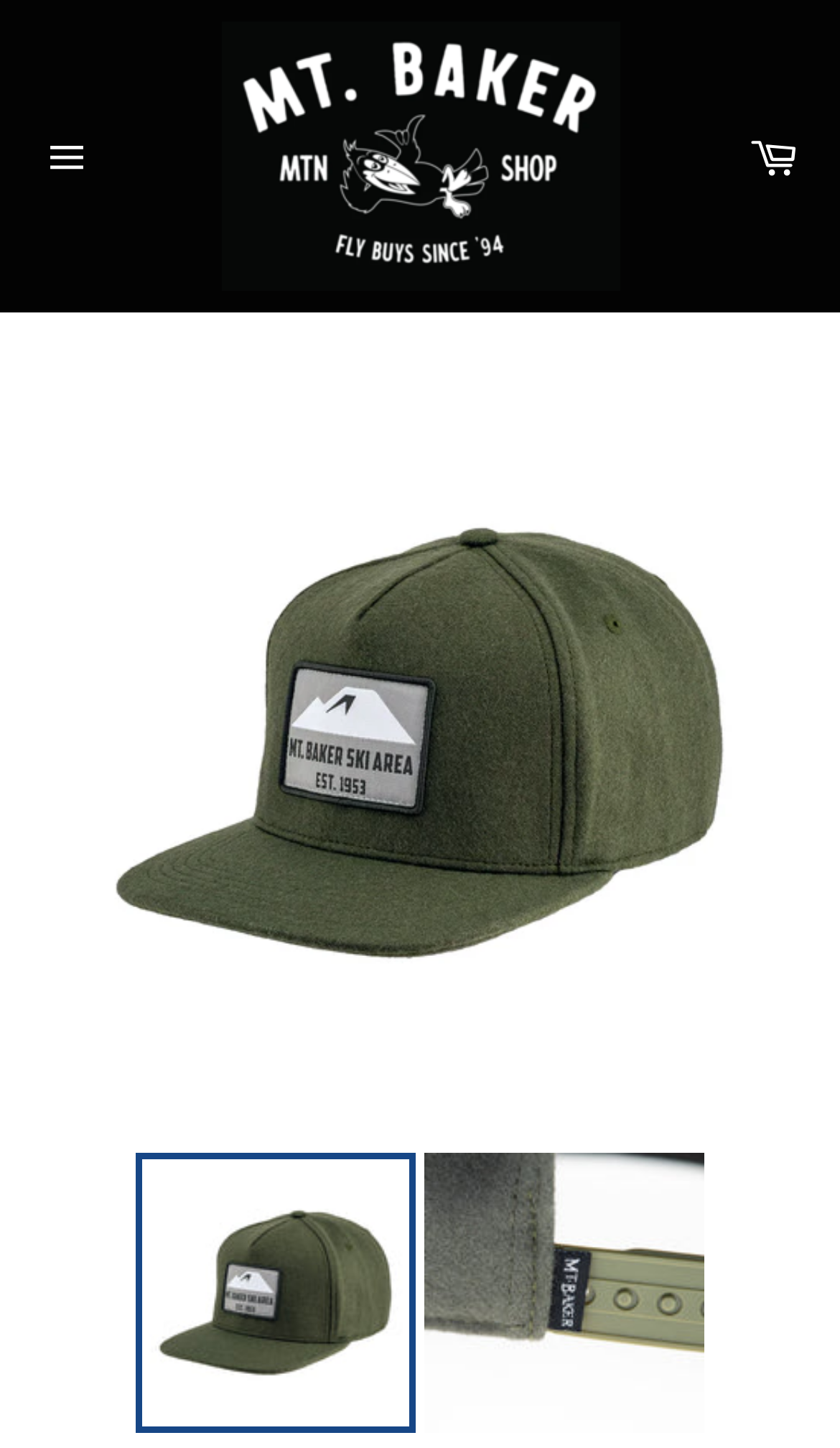Please answer the following question using a single word or phrase: 
What is the name of the mountain shop?

Mt. Baker Mountain Shop